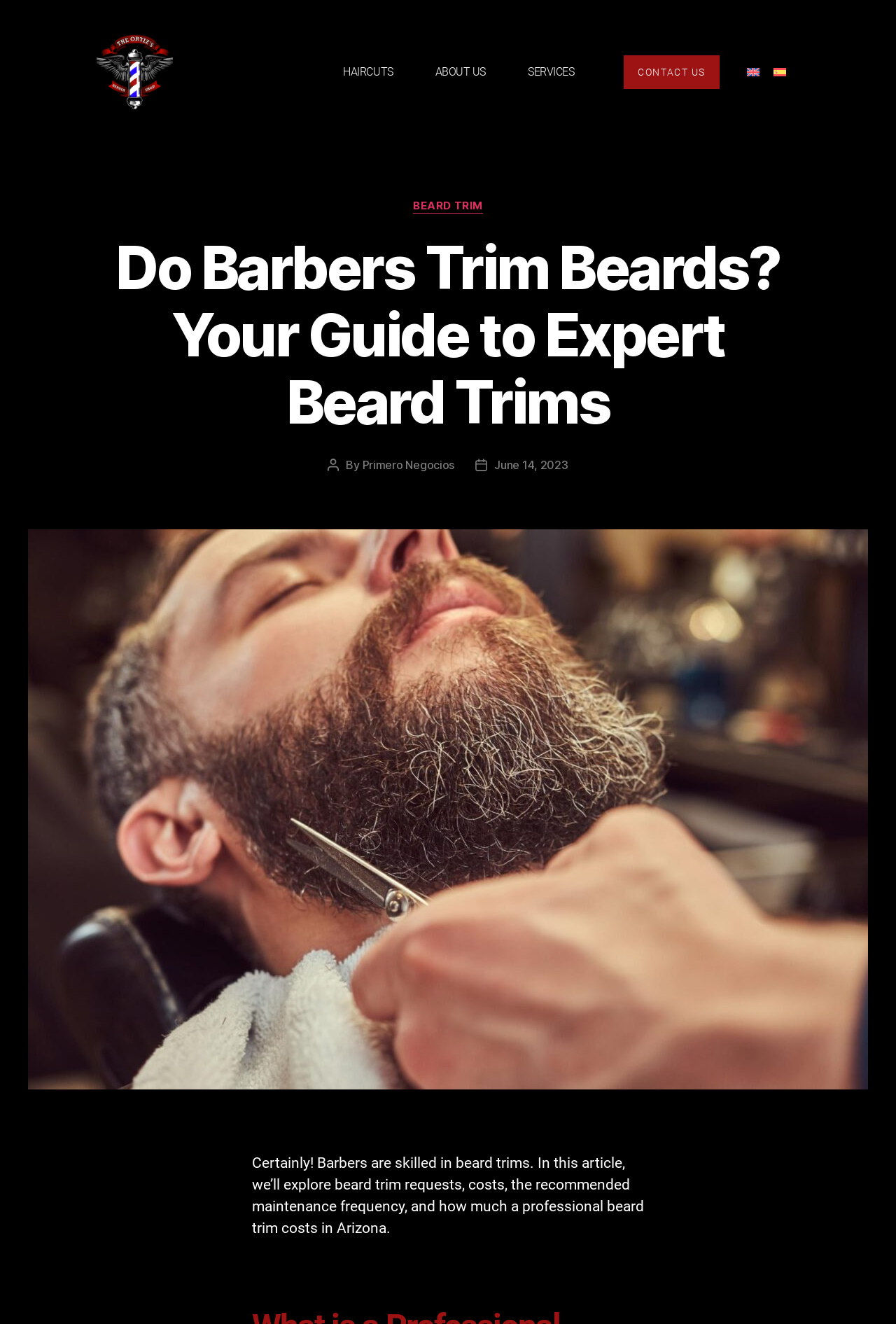Can you identify and provide the main heading of the webpage?

Do Barbers Trim Beards? Your Guide to Expert Beard Trims